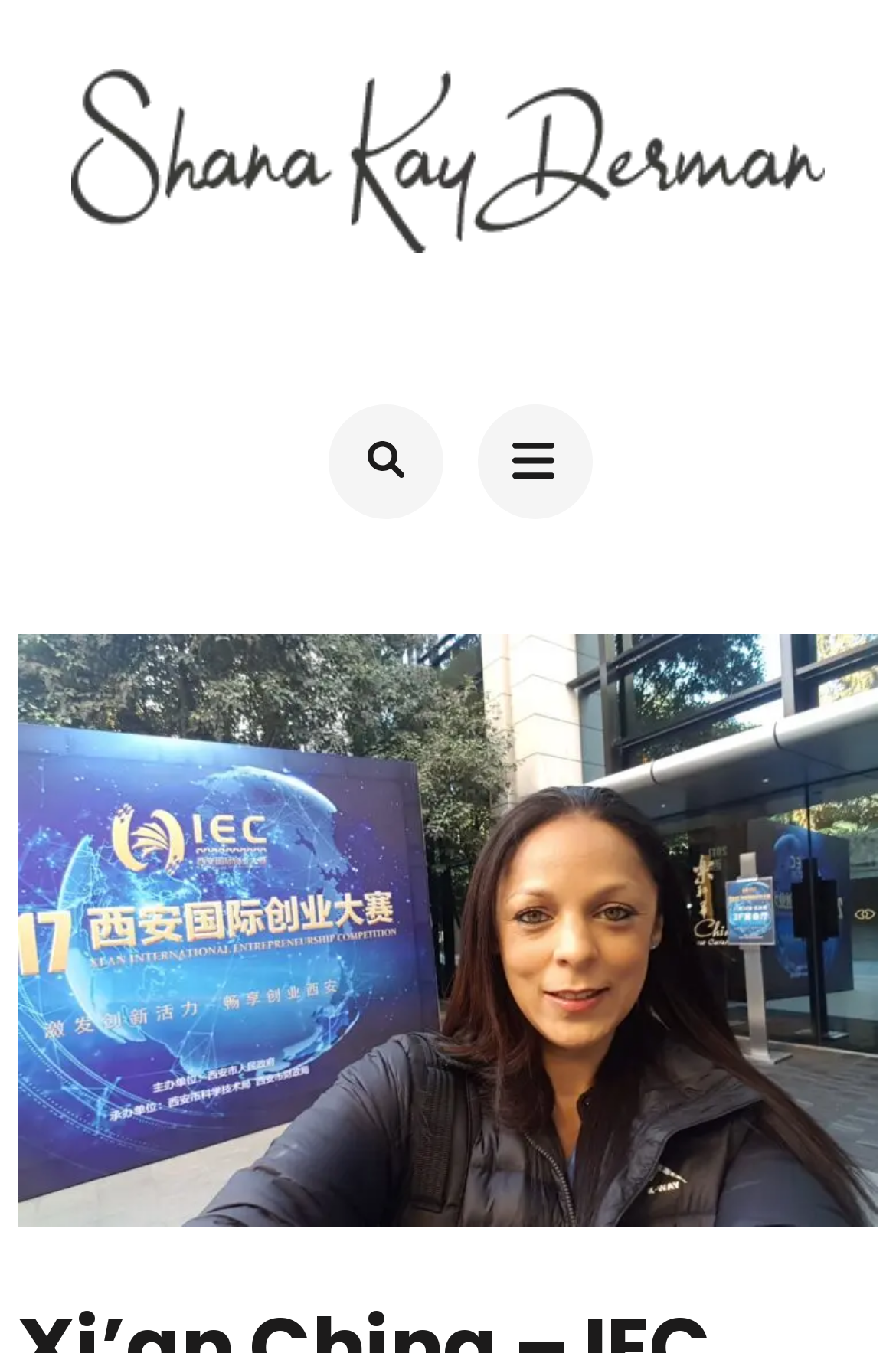Please find the main title text of this webpage.

Xi’an China – IEC